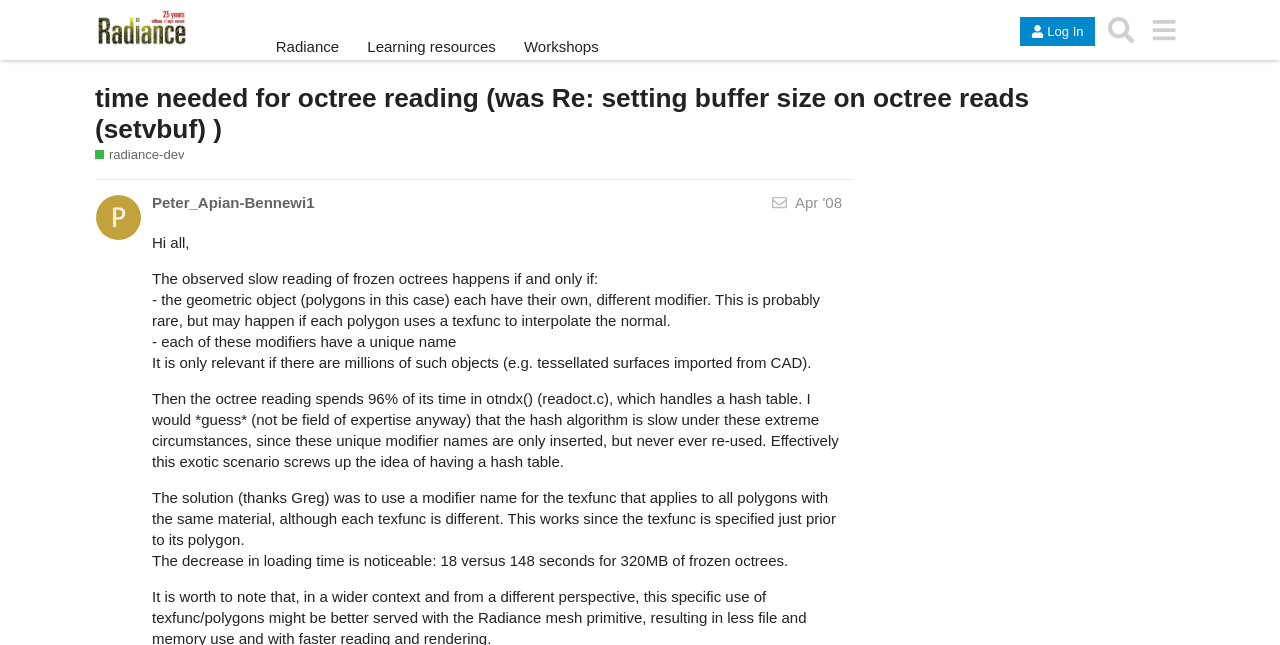What is the solution to the slow octree reading problem?
Offer a detailed and full explanation in response to the question.

The solution to the slow octree reading problem is to use a modifier name for the texfunc that applies to all polygons with the same material, as explained in the post.